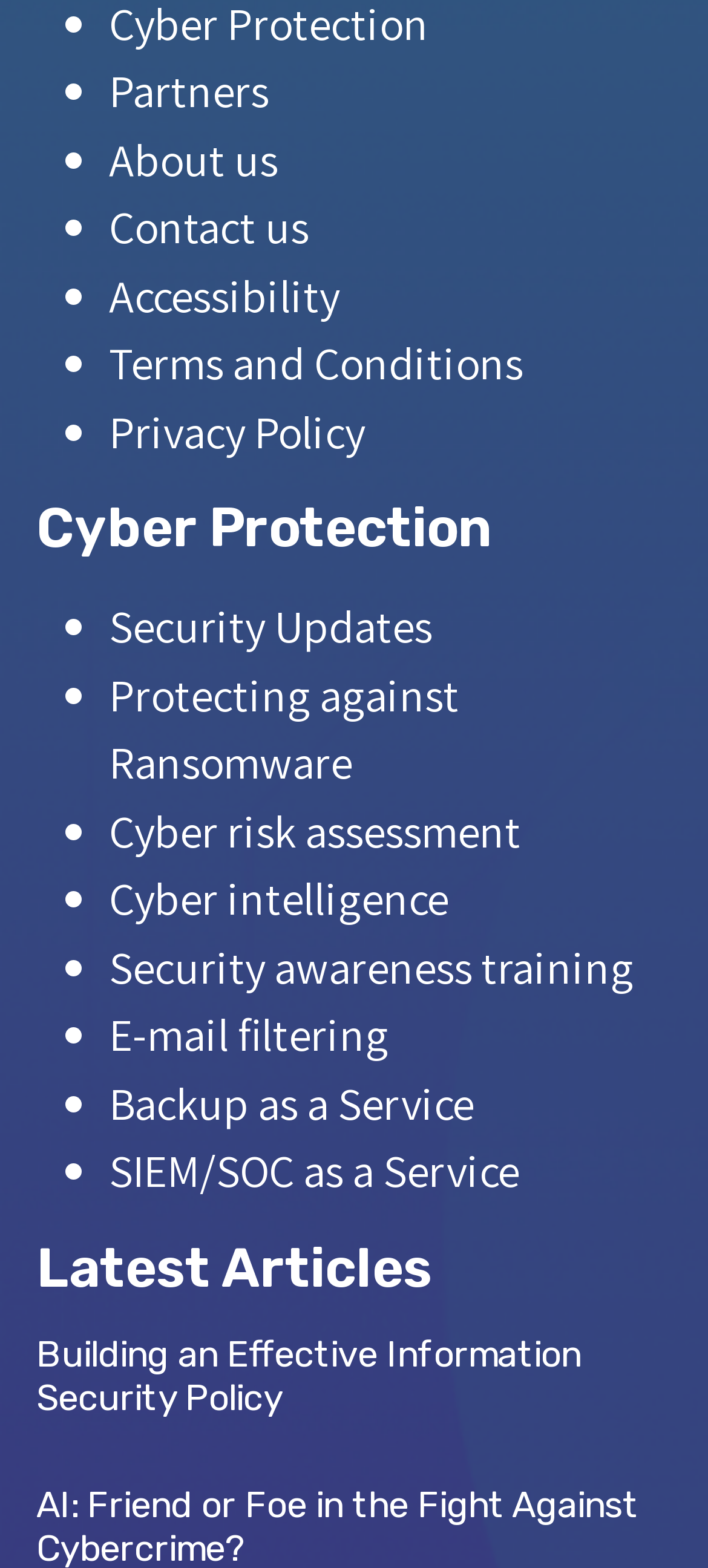Please identify the bounding box coordinates of the area I need to click to accomplish the following instruction: "Click on Partners".

[0.154, 0.039, 0.379, 0.077]